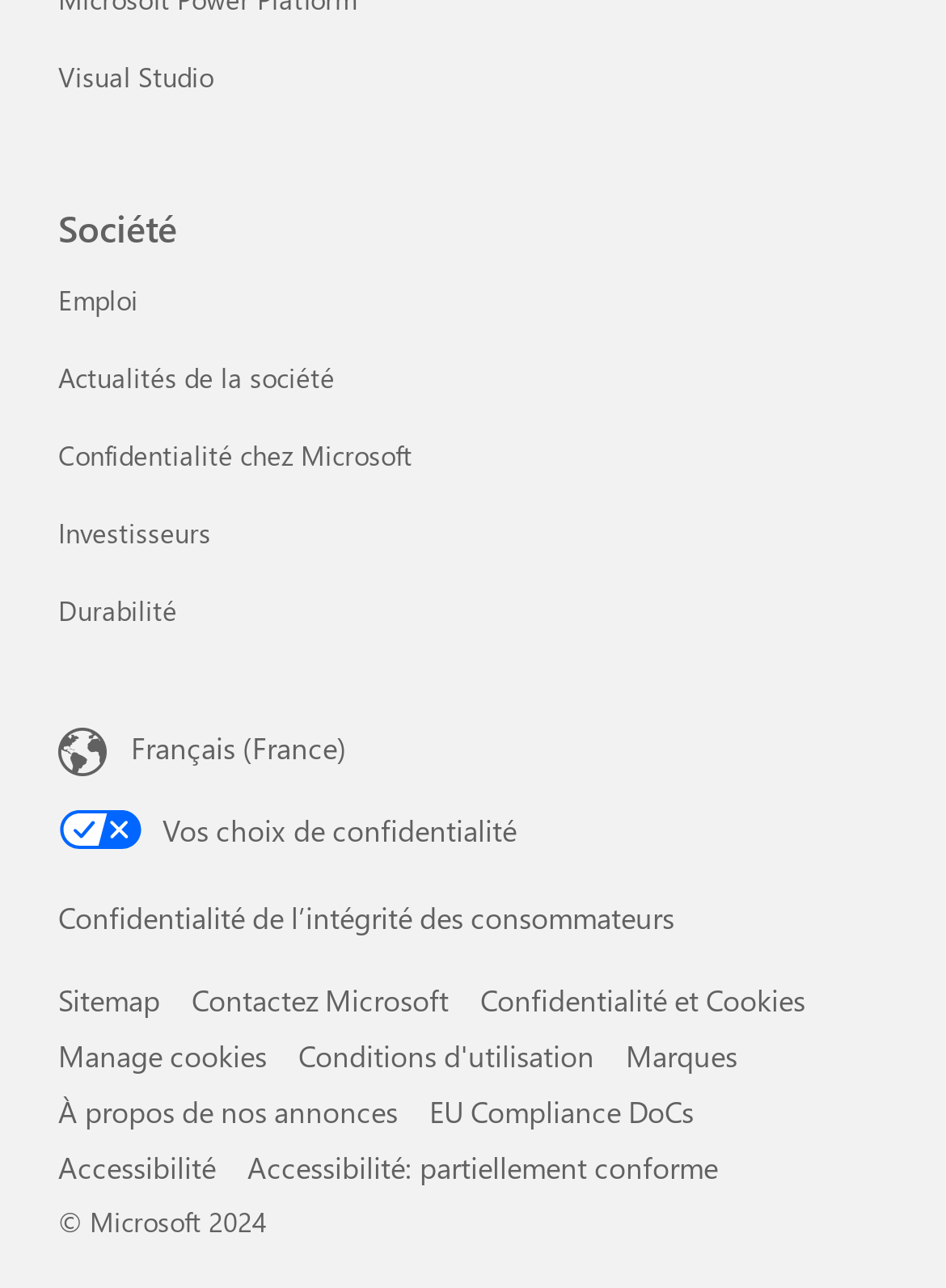Can you identify the bounding box coordinates of the clickable region needed to carry out this instruction: 'Contact Microsoft'? The coordinates should be four float numbers within the range of 0 to 1, stated as [left, top, right, bottom].

[0.203, 0.761, 0.474, 0.791]